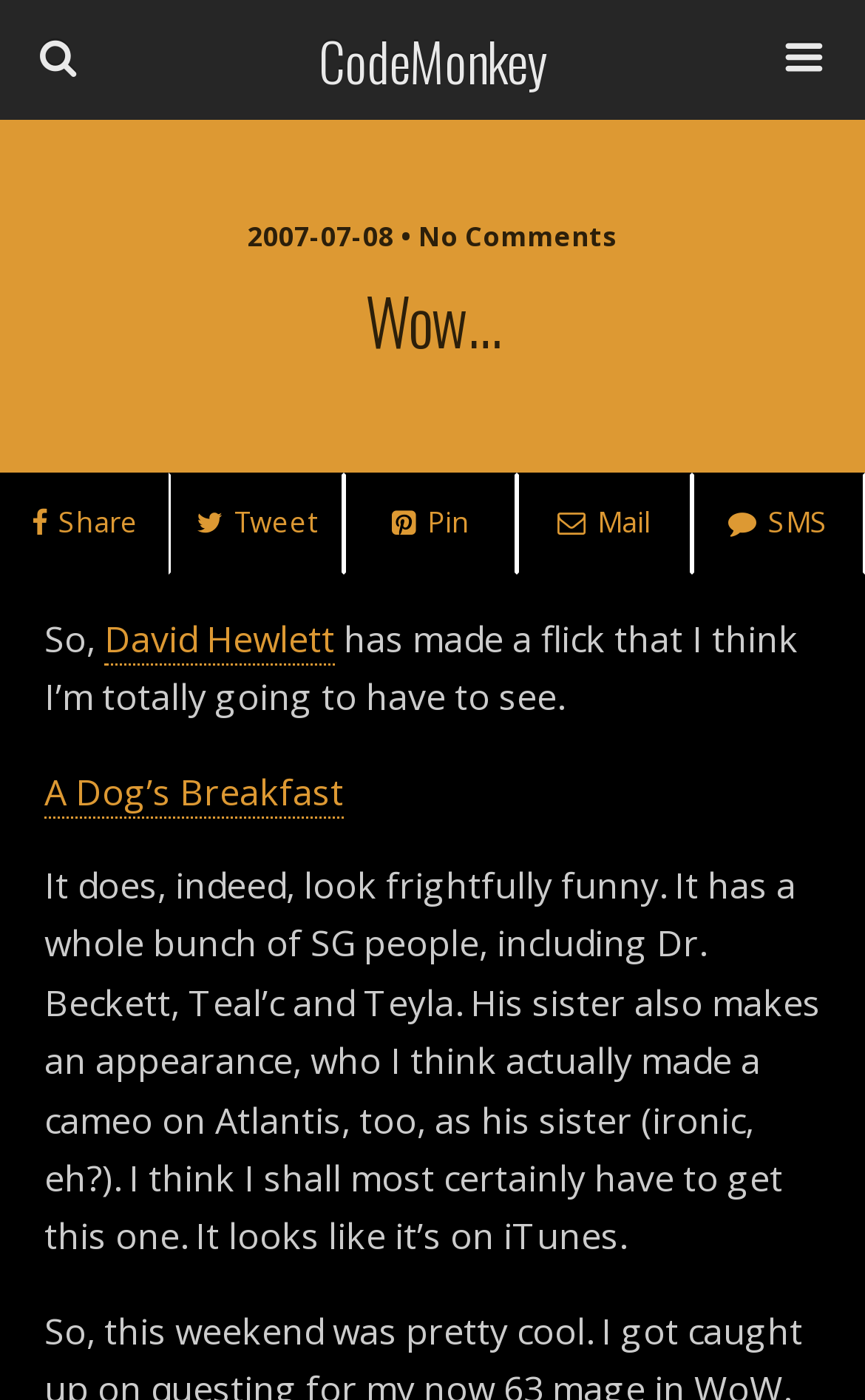Determine the bounding box coordinates for the element that should be clicked to follow this instruction: "Visit CodeMonkey homepage". The coordinates should be given as four float numbers between 0 and 1, in the format [left, top, right, bottom].

[0.16, 0.0, 0.84, 0.086]